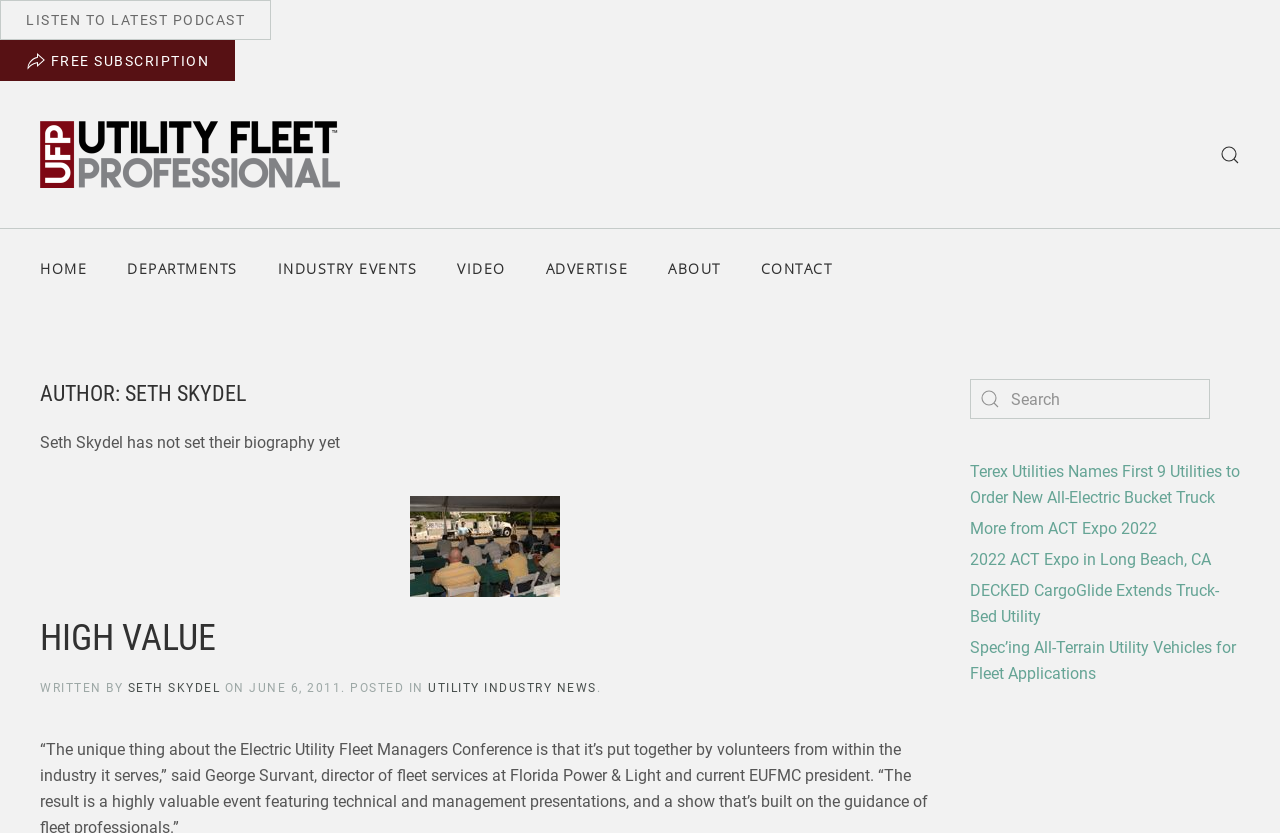Determine which piece of text is the heading of the webpage and provide it.

AUTHOR: SETH SKYDEL